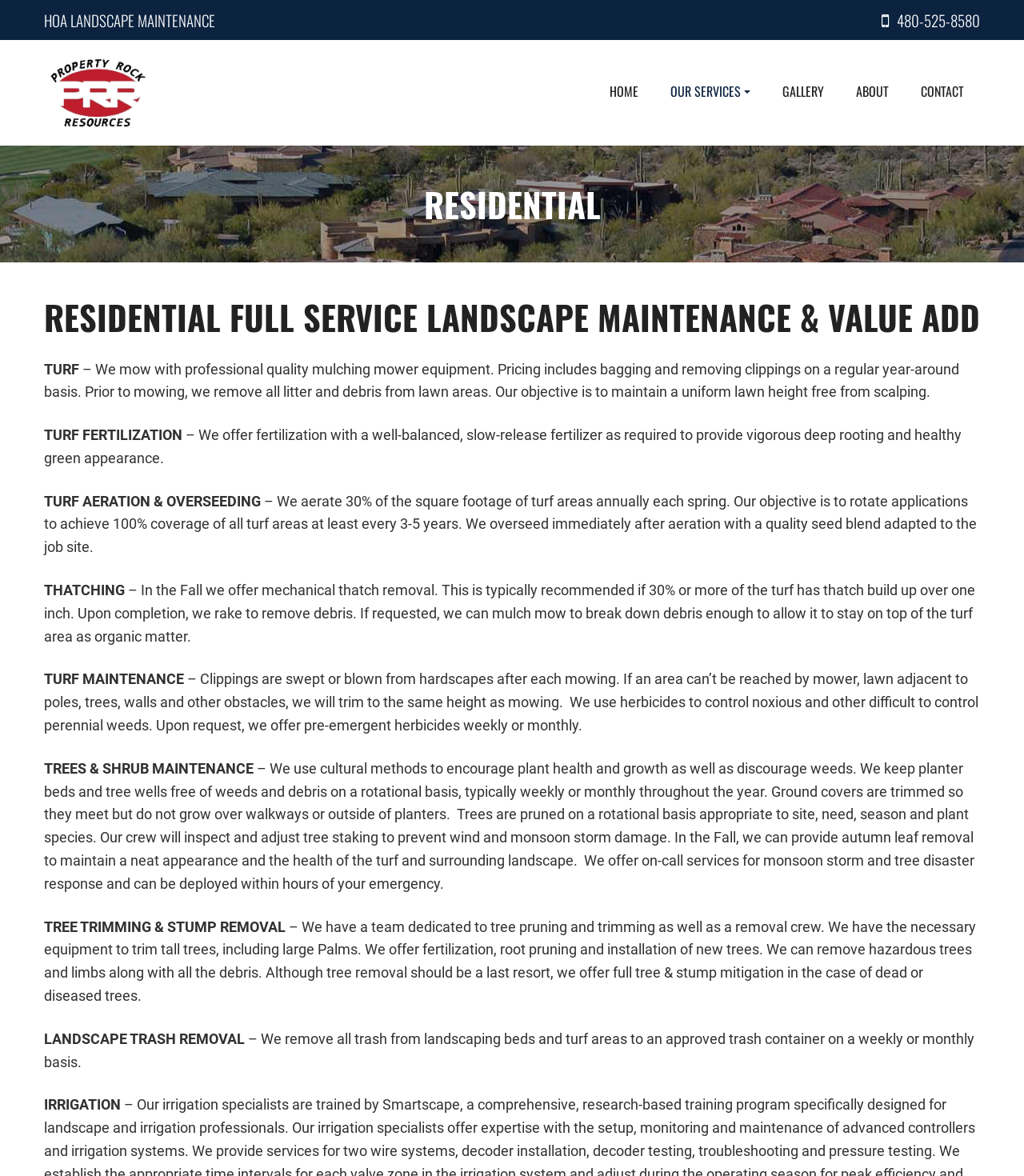Determine the bounding box coordinates of the region that needs to be clicked to achieve the task: "Visit the home page".

[0.595, 0.07, 0.623, 0.087]